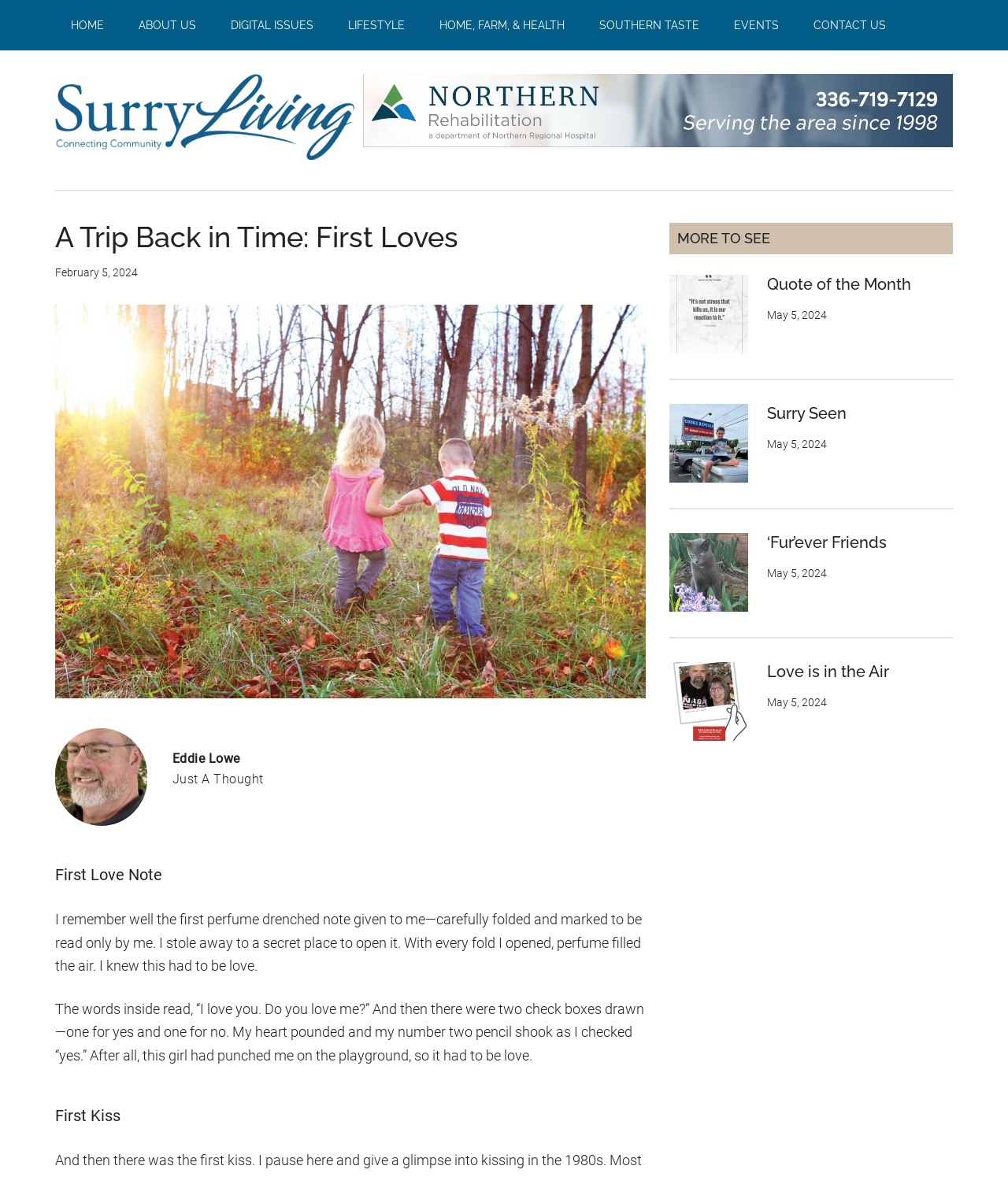What is the title of the main article?
Based on the image, answer the question with as much detail as possible.

The title of the main article can be found in the header section of the webpage, which is 'A Trip Back in Time: First Loves'. This title is also mentioned in the meta description of the webpage.